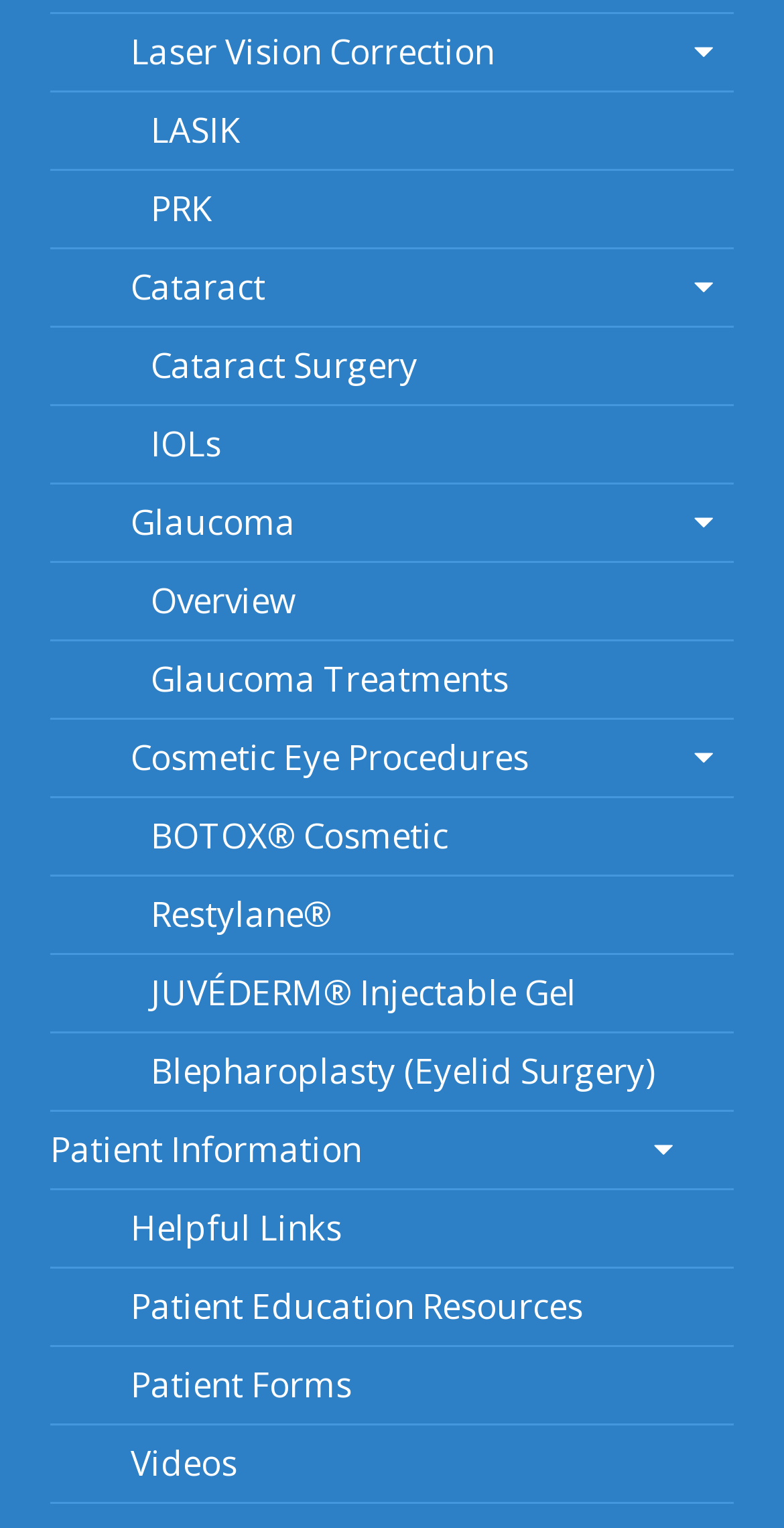Determine the bounding box coordinates of the element that should be clicked to execute the following command: "Get information on Glaucoma Treatments".

[0.064, 0.42, 0.936, 0.471]